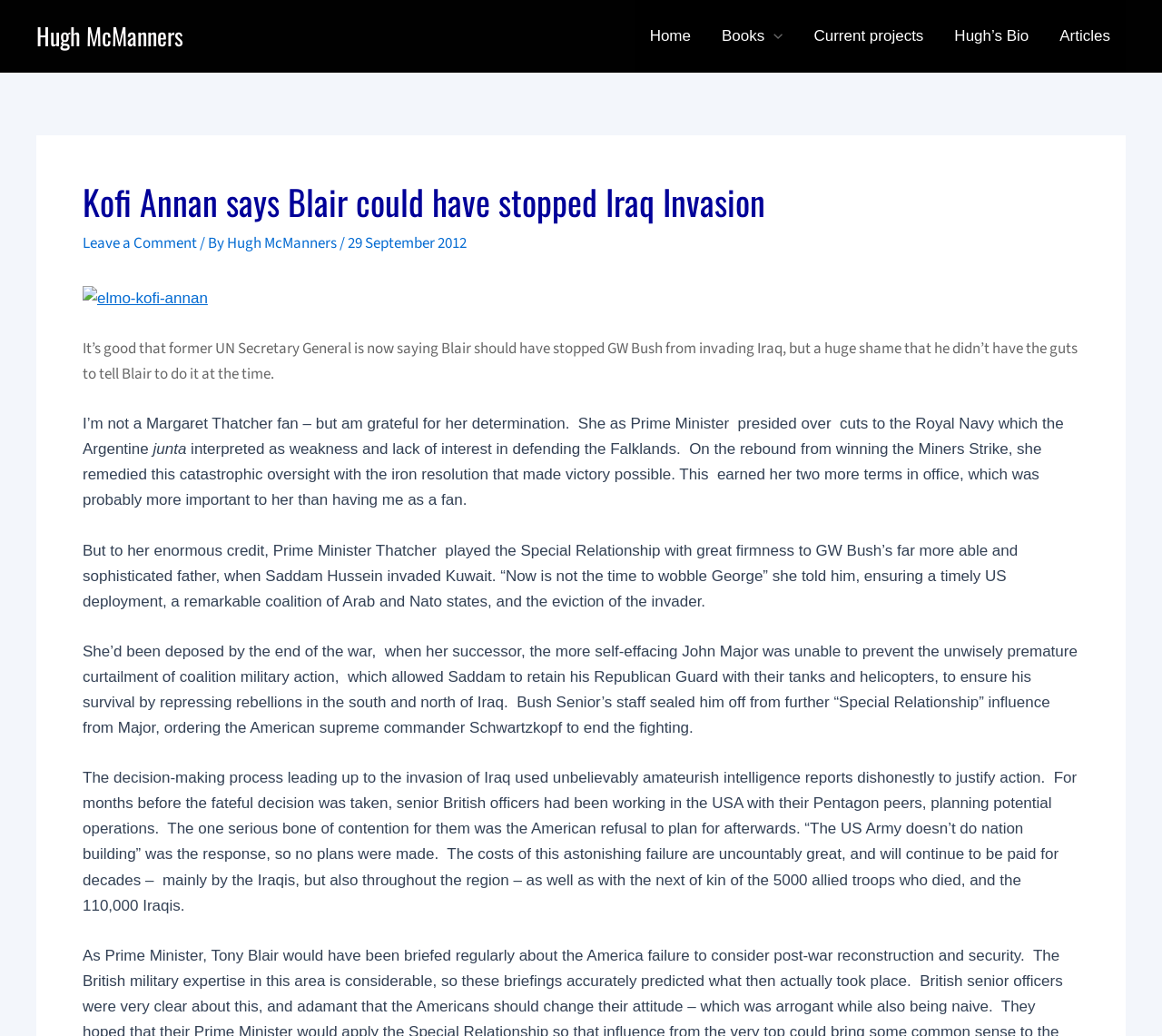Locate the primary heading on the webpage and return its text.

Kofi Annan says Blair could have stopped Iraq Invasion